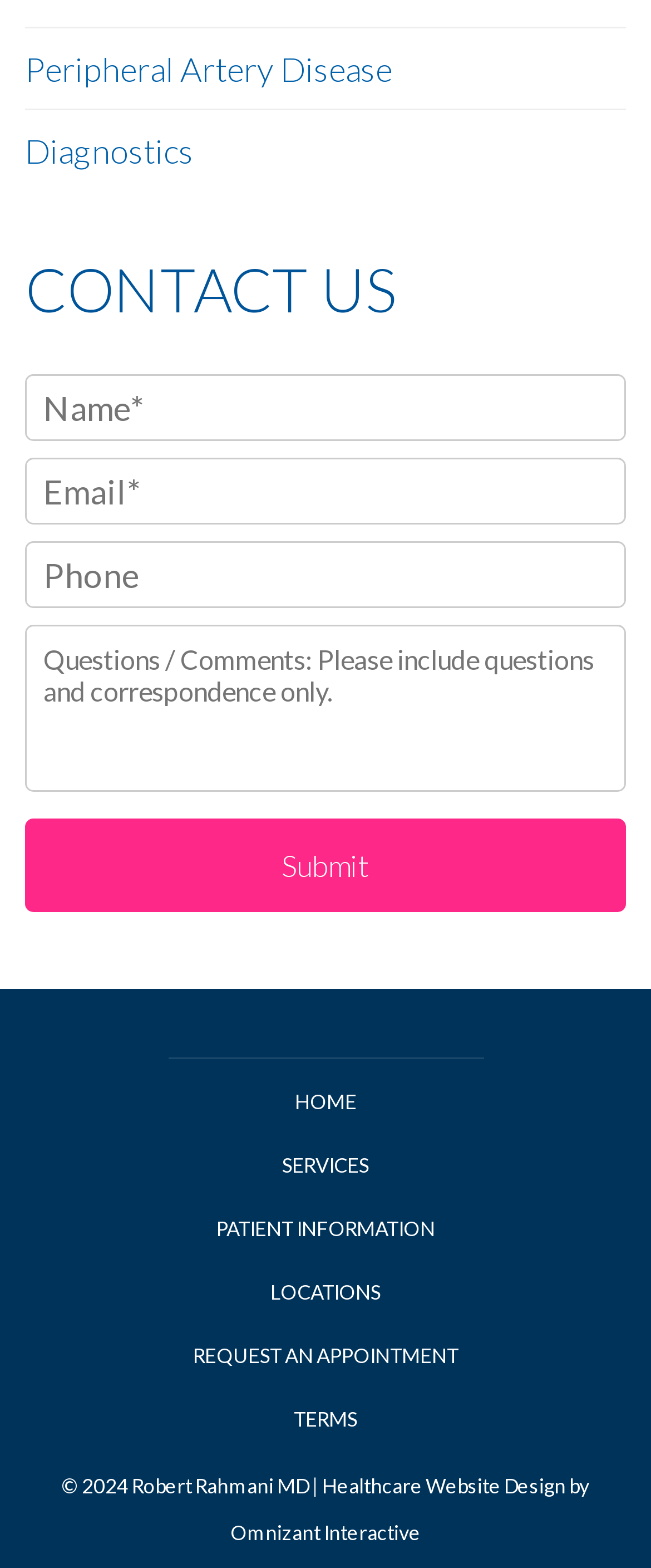Please predict the bounding box coordinates of the element's region where a click is necessary to complete the following instruction: "Click on the 'Peripheral Artery Disease' link". The coordinates should be represented by four float numbers between 0 and 1, i.e., [left, top, right, bottom].

[0.038, 0.031, 0.603, 0.057]